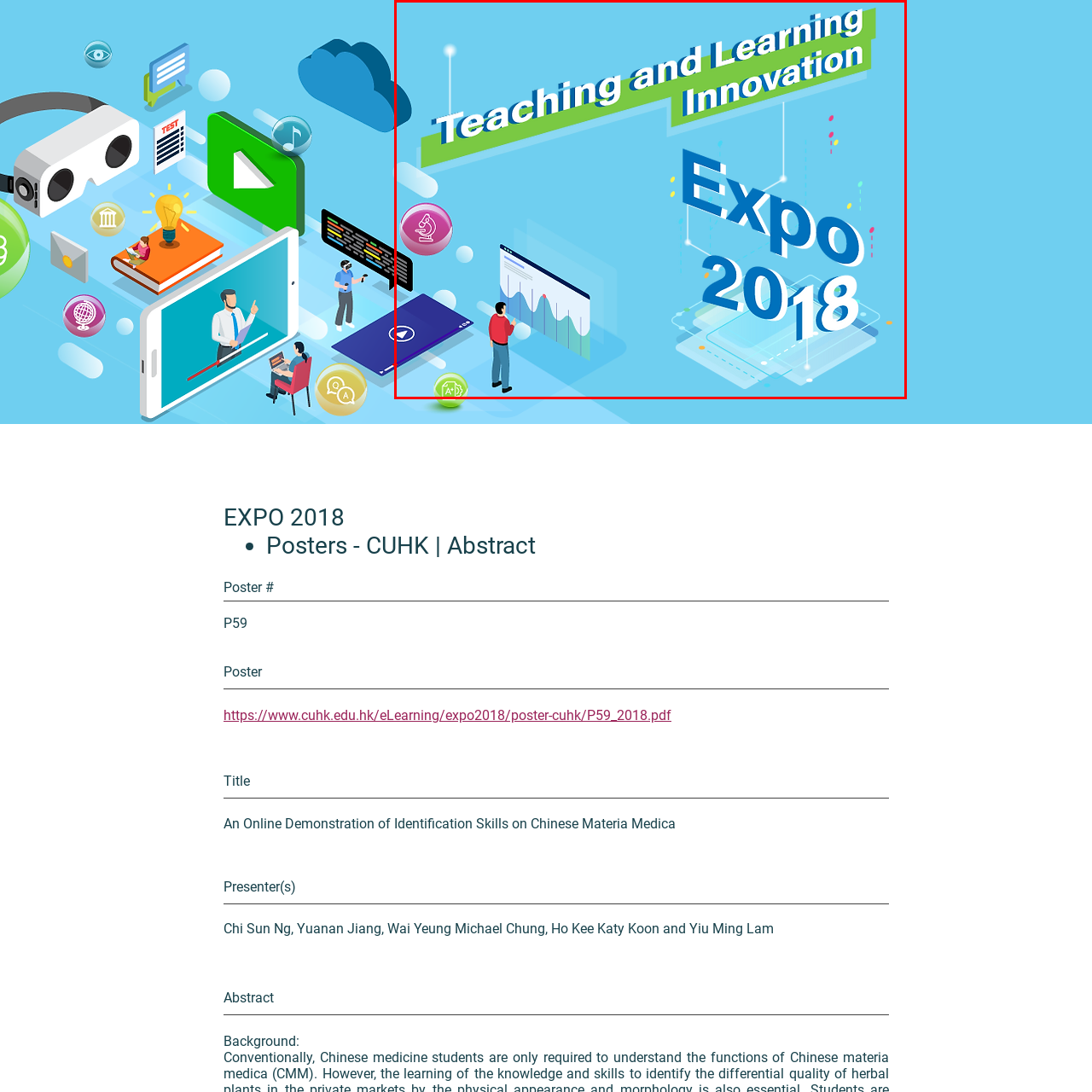What is the central figure gazing at?
Concentrate on the part of the image that is enclosed by the red bounding box and provide a detailed response to the question.

The caption describes the central figure in the image as gazing at a data visualization graphic, which symbolizes the integration of innovative practices in teaching and the exploration of how technology can enhance learning experiences.